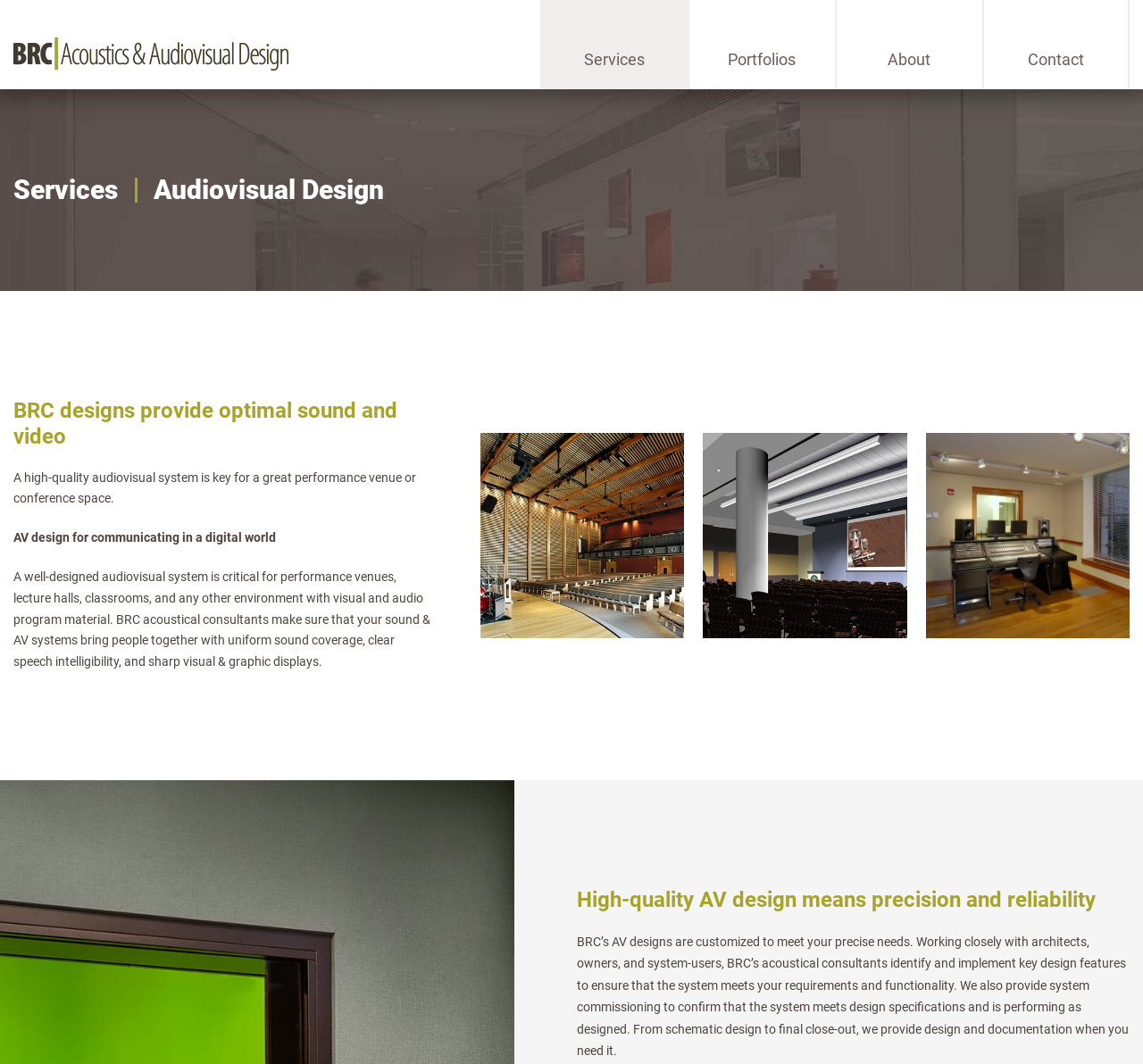Identify the bounding box coordinates of the clickable section necessary to follow the following instruction: "Learn about architectural acoustics". The coordinates should be presented as four float numbers from 0 to 1, i.e., [left, top, right, bottom].

[0.474, 0.092, 0.602, 0.126]